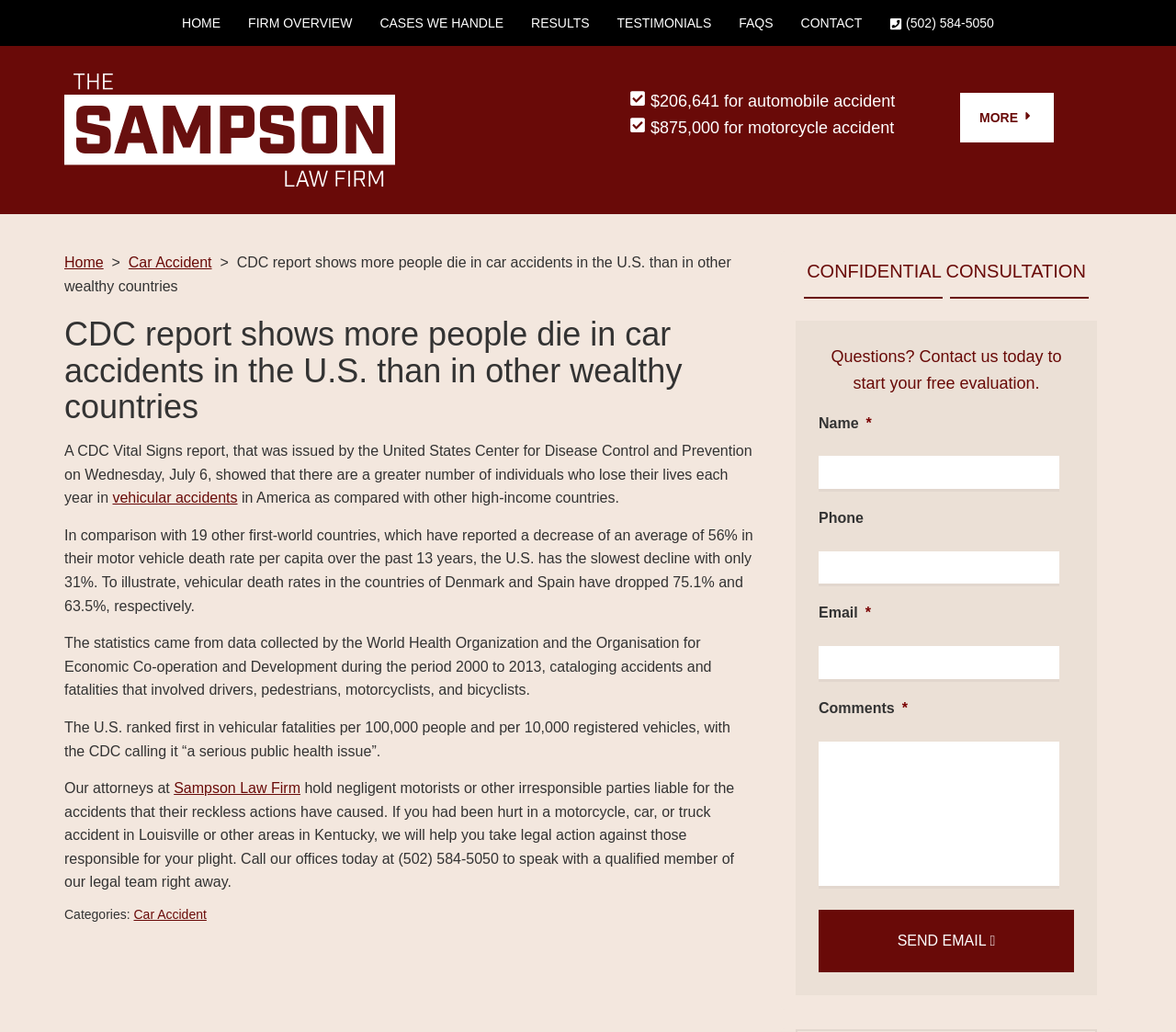Bounding box coordinates are given in the format (top-left x, top-left y, bottom-right x, bottom-right y). All values should be floating point numbers between 0 and 1. Provide the bounding box coordinate for the UI element described as: More More Results Post

[0.816, 0.09, 0.896, 0.138]